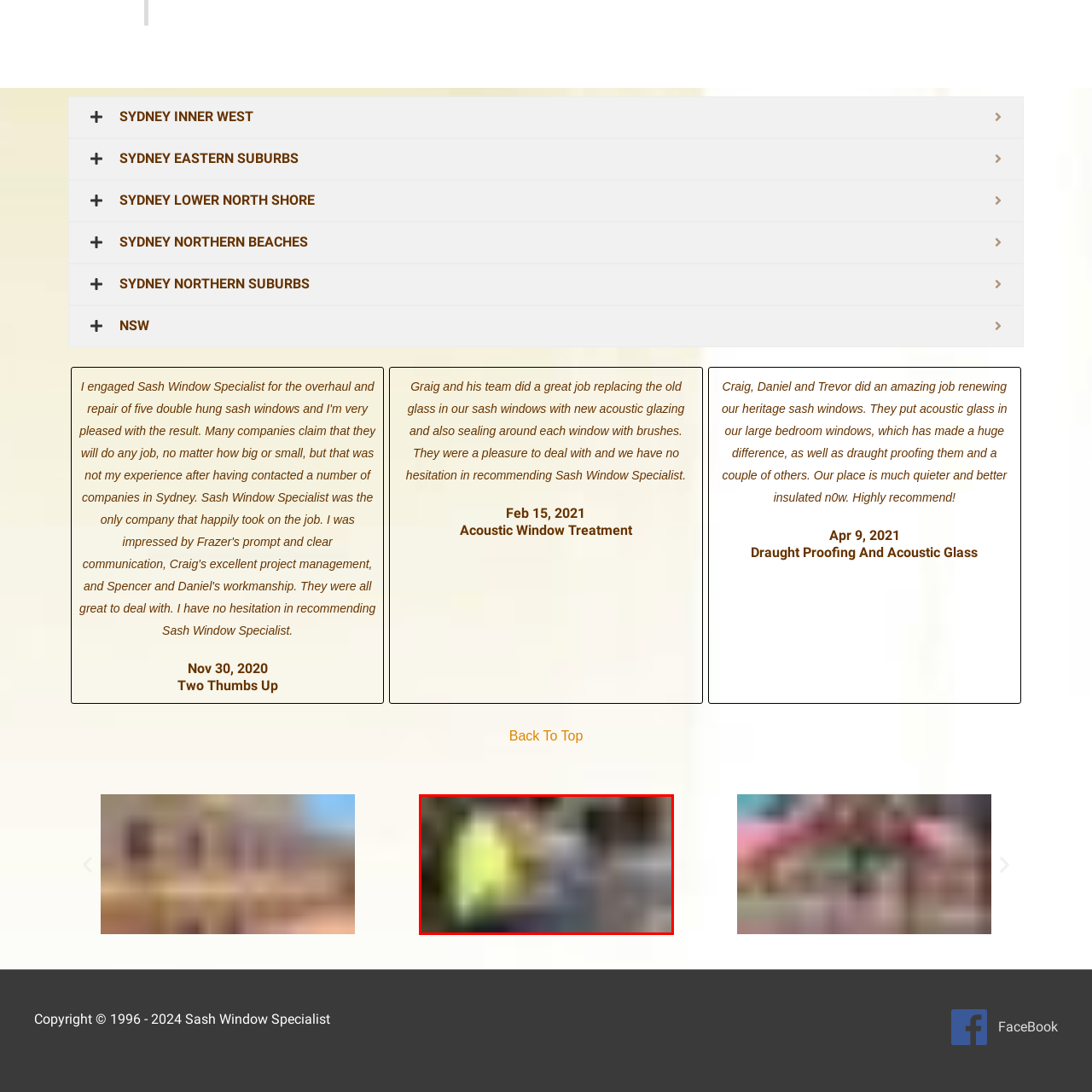What is the task likely about?
Please interpret the image highlighted by the red bounding box and offer a detailed explanation based on what you observe visually.

The task is likely about the installation or renovation of sash windows, possibly involving the installation of acoustic glazing or draught-proofing, which are services mentioned in the associated reviews praising the work of Sash Window Specialist.